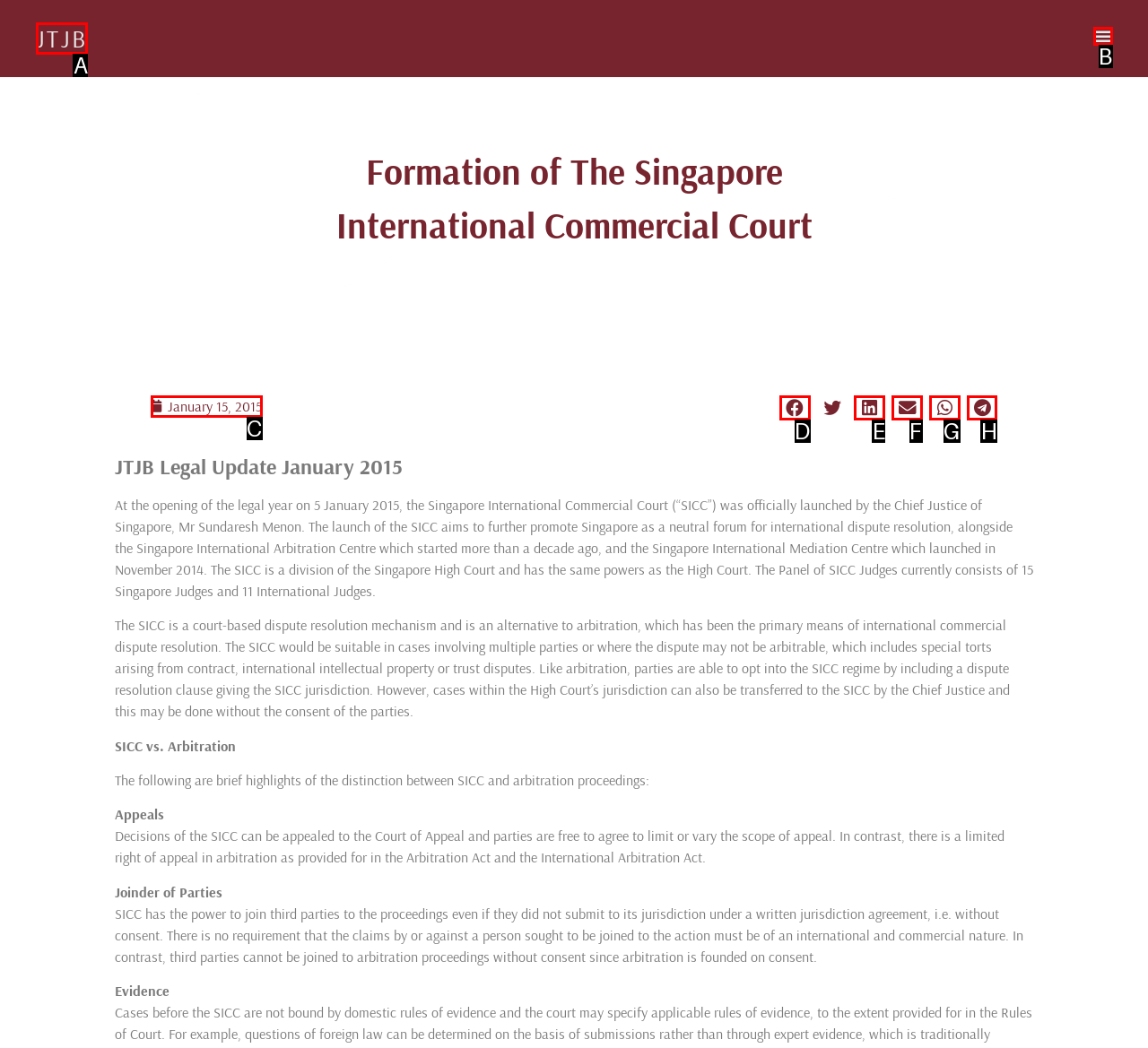Decide which letter you need to select to fulfill the task: Toggle the menu
Answer with the letter that matches the correct option directly.

B